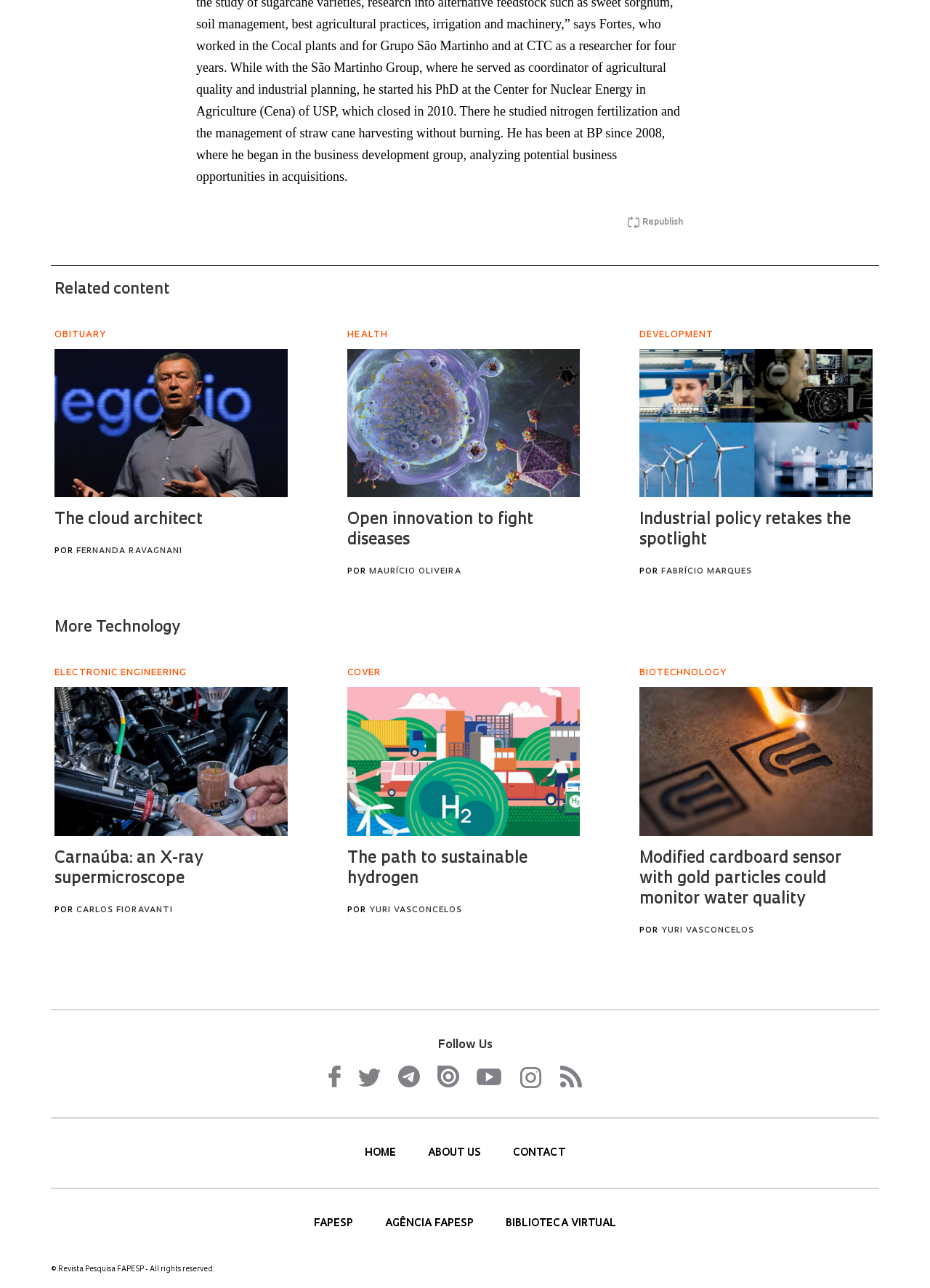Identify the bounding box of the UI element described as follows: "Contact". Provide the coordinates as four float numbers in the range of 0 to 1 [left, top, right, bottom].

[0.552, 0.891, 0.608, 0.9]